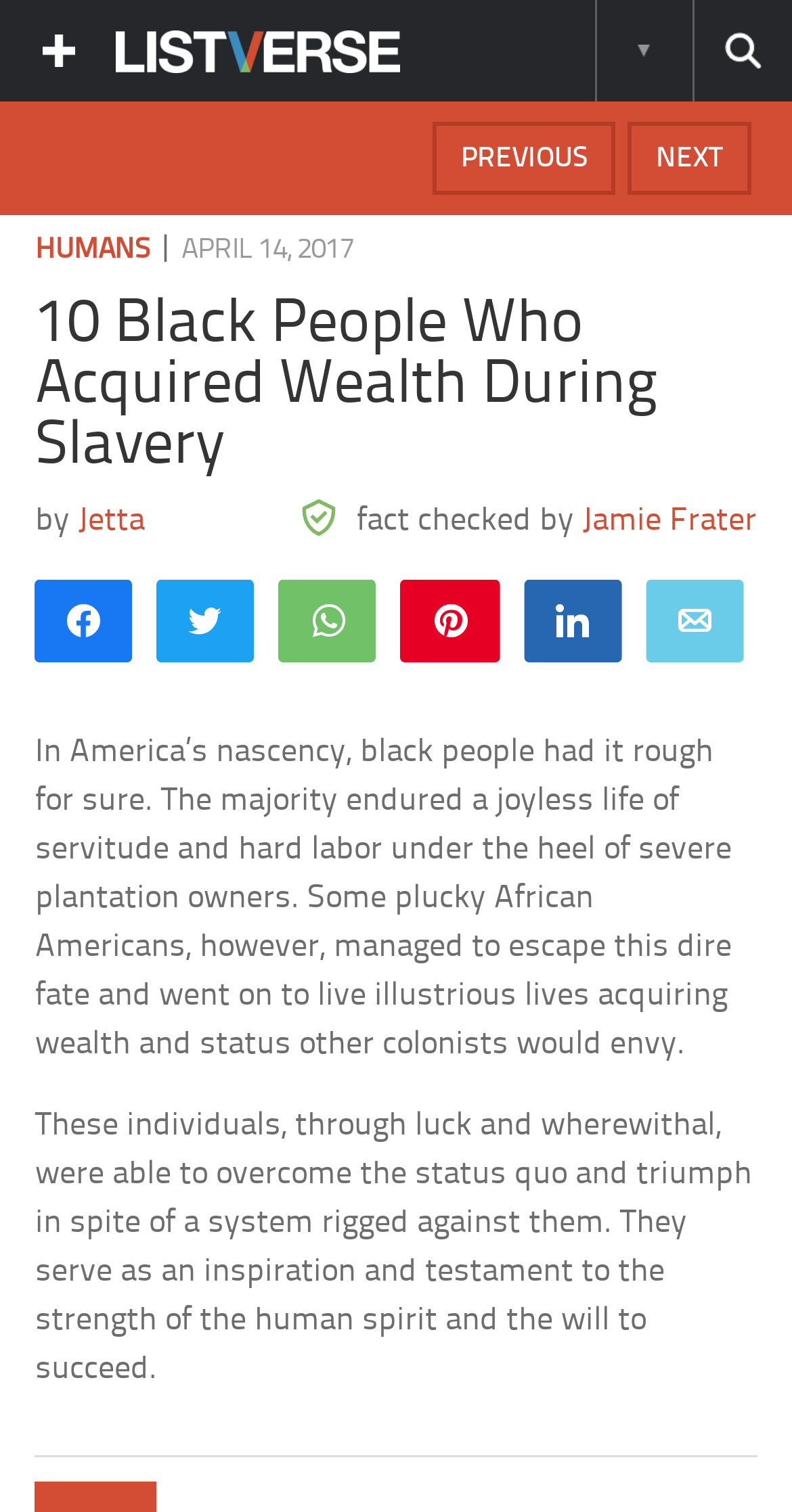Find the bounding box coordinates of the element to click in order to complete the given instruction: "Read article by Jetta."

[0.099, 0.333, 0.183, 0.356]